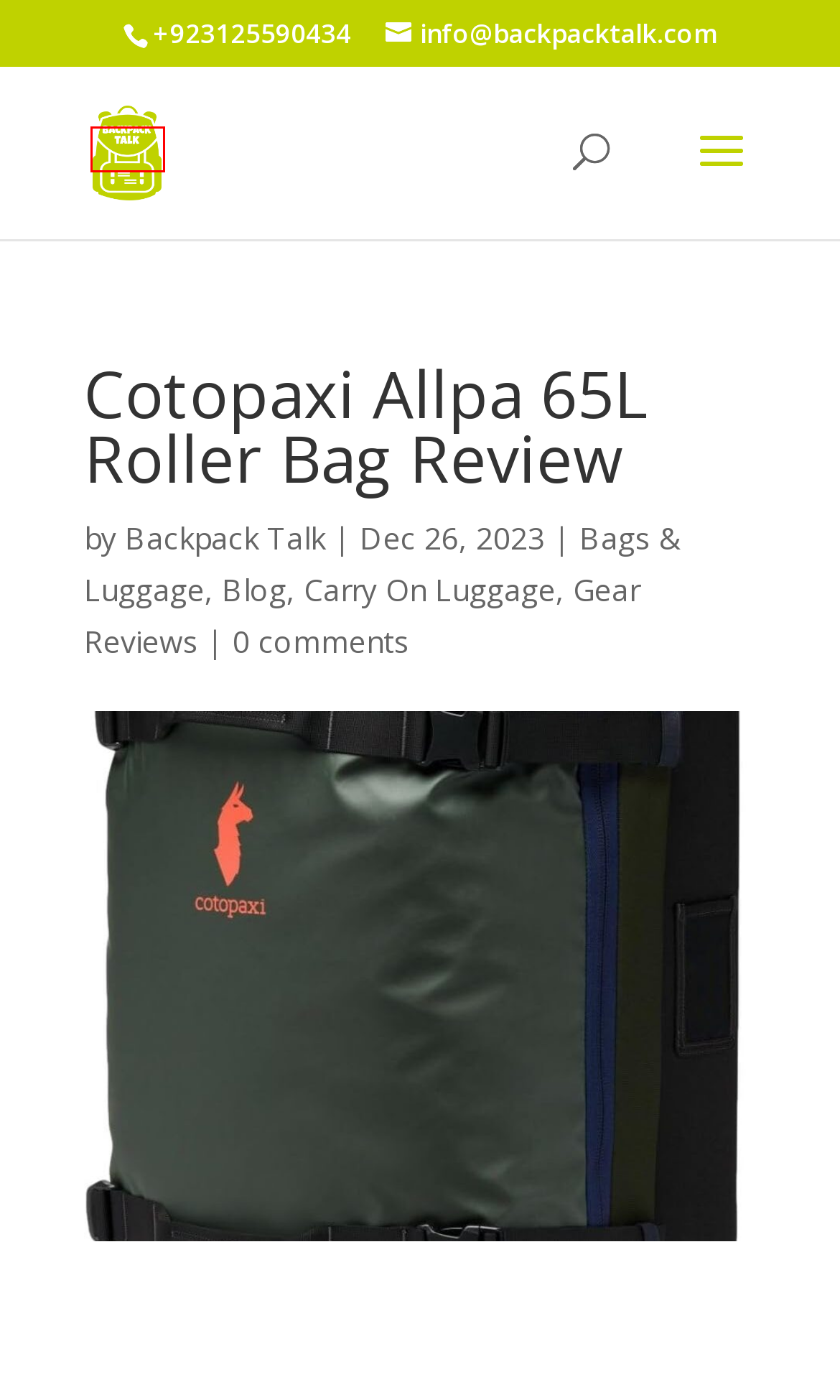Consider the screenshot of a webpage with a red bounding box and select the webpage description that best describes the new page that appears after clicking the element inside the red box. Here are the candidates:
A. Bags & Luggage Archives - Backpack Talk
B. packing list Archives - Backpack Talk
C. Backpack & Travel Gear Blog | Travel & Packing Interviews
D. Gear Reviews Archives - Backpack Talk
E. Carry On Luggage Archives - Backpack Talk
F. Blog Archives - Backpack Talk
G. Gear Reviews | Your Ultimate Guide to Choose any Gear before Travel
H. Backpack Talk | Your Complete Guide to Backpack and Gear Solution

H